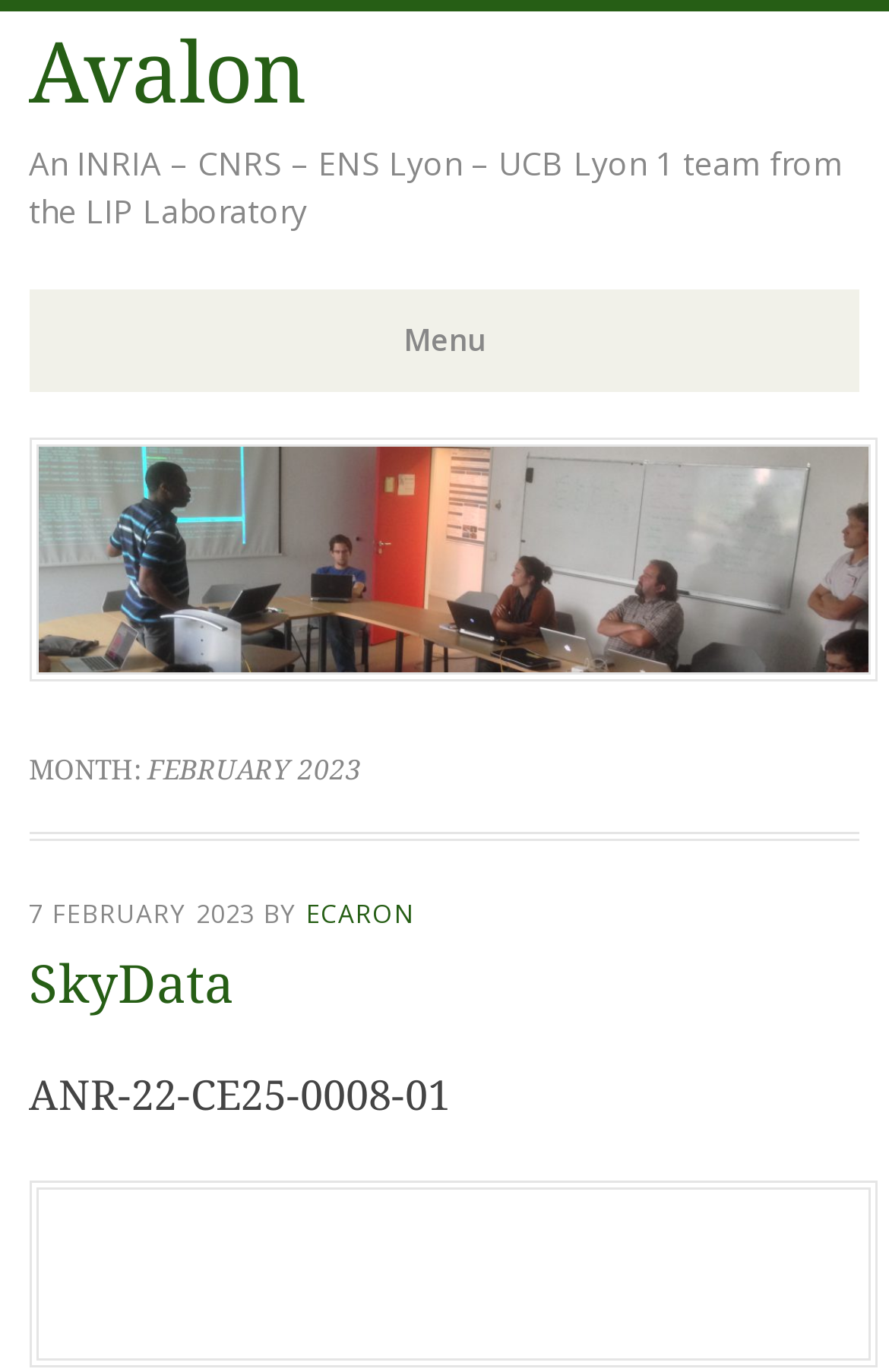Explain the webpage in detail, including its primary components.

The webpage appears to be a blog or news page focused on the Avalon team from the LIP Laboratory. At the top, there is a large heading that reads "Avalon" and a smaller link with the same text. Below this, there is a heading that describes the team as "An INRIA – CNRS – ENS Lyon – UCB Lyon 1 team from the LIP Laboratory". 

To the right of this heading, there is a "Menu" heading. Below the menu heading, there is a link to "Skip to content". Further down, there is another link to "Avalon", which is likely a navigation link.

The main content of the page is divided into sections, with headings that indicate the date and title of each section. The first section has a heading that reads "MONTH: FEBRUARY 2023". Below this, there are links to specific dates, such as "7 FEBRUARY 2023", accompanied by the author's name, "ECARON". 

There are also headings for "SkyData" and "ANR-22-CE25-0008-01", which may be related to the Avalon team's projects or research. At the very bottom of the page, there is an image of the "Logo SkyData".